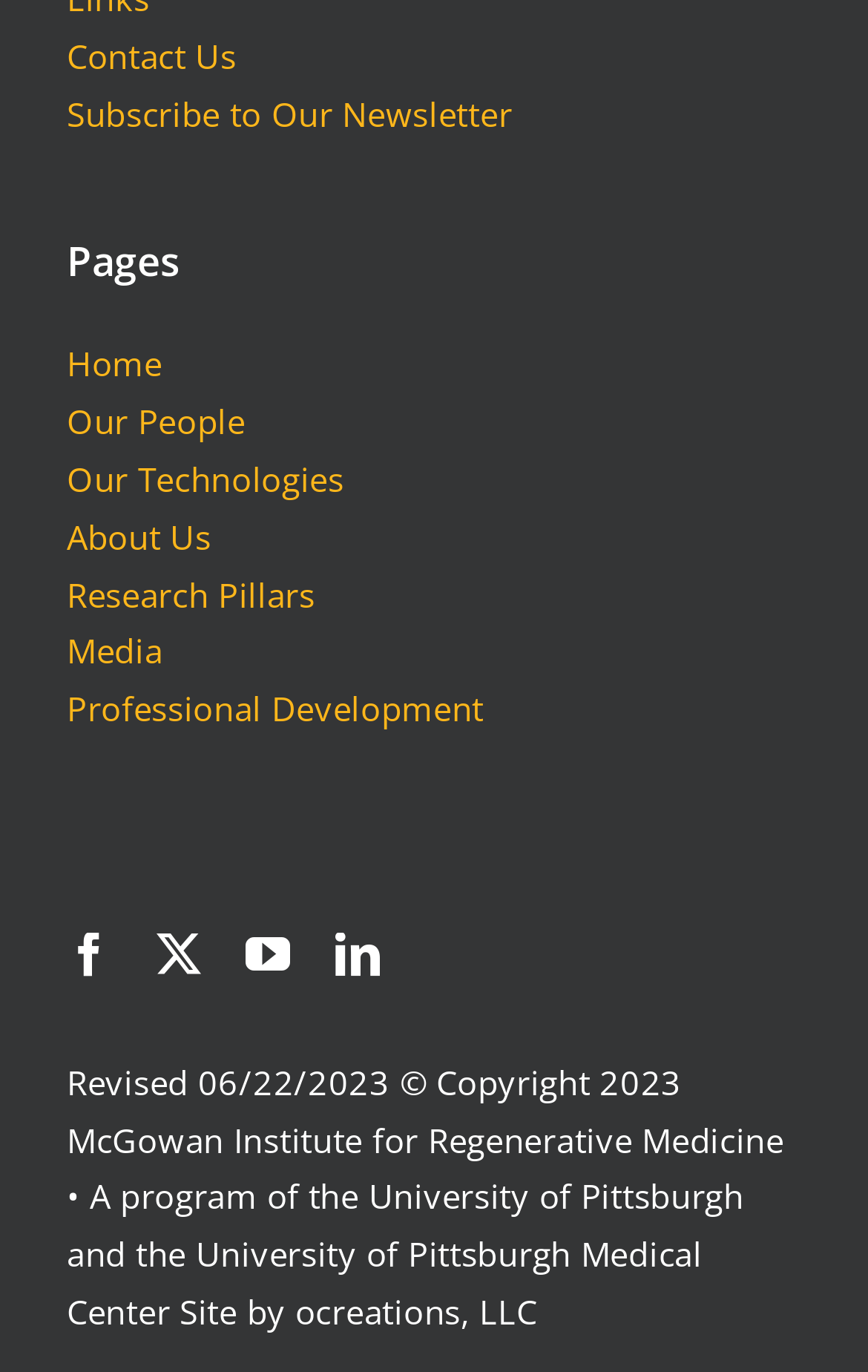Specify the bounding box coordinates of the region I need to click to perform the following instruction: "visit home page". The coordinates must be four float numbers in the range of 0 to 1, i.e., [left, top, right, bottom].

[0.077, 0.246, 0.923, 0.287]